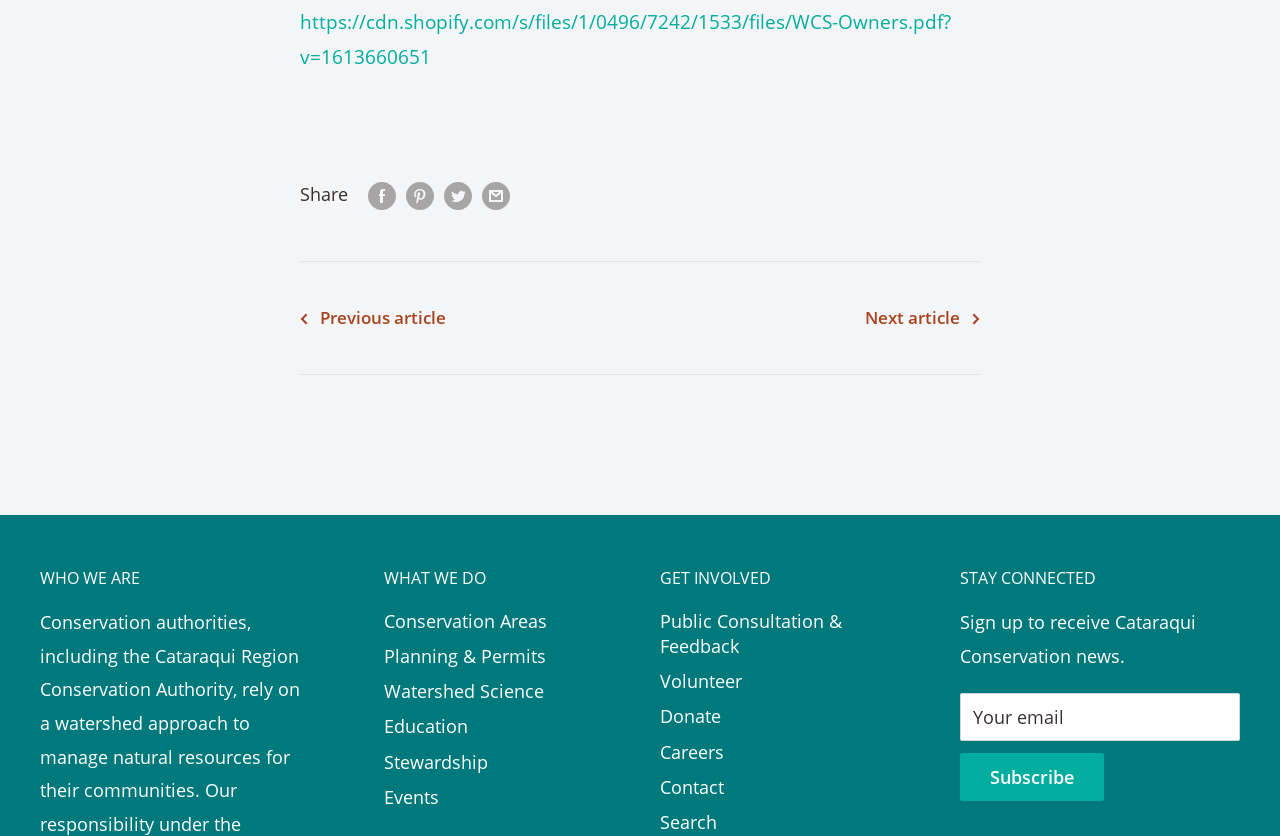Please reply with a single word or brief phrase to the question: 
What is the topic of the links in the 'WHAT WE DO' category?

Conservation and planning